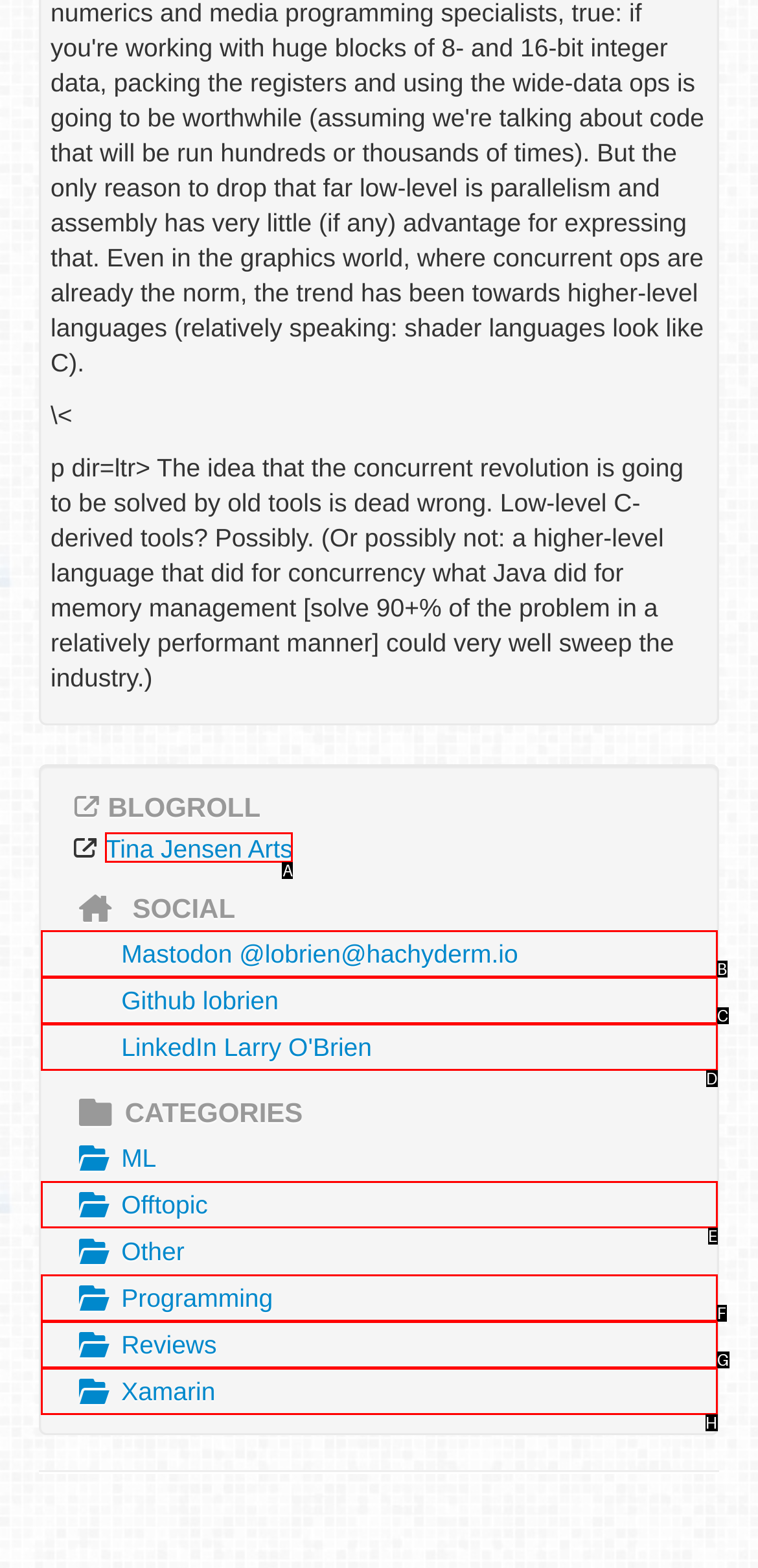Identify the correct UI element to click to achieve the task: View Tina Jensen Arts.
Answer with the letter of the appropriate option from the choices given.

A